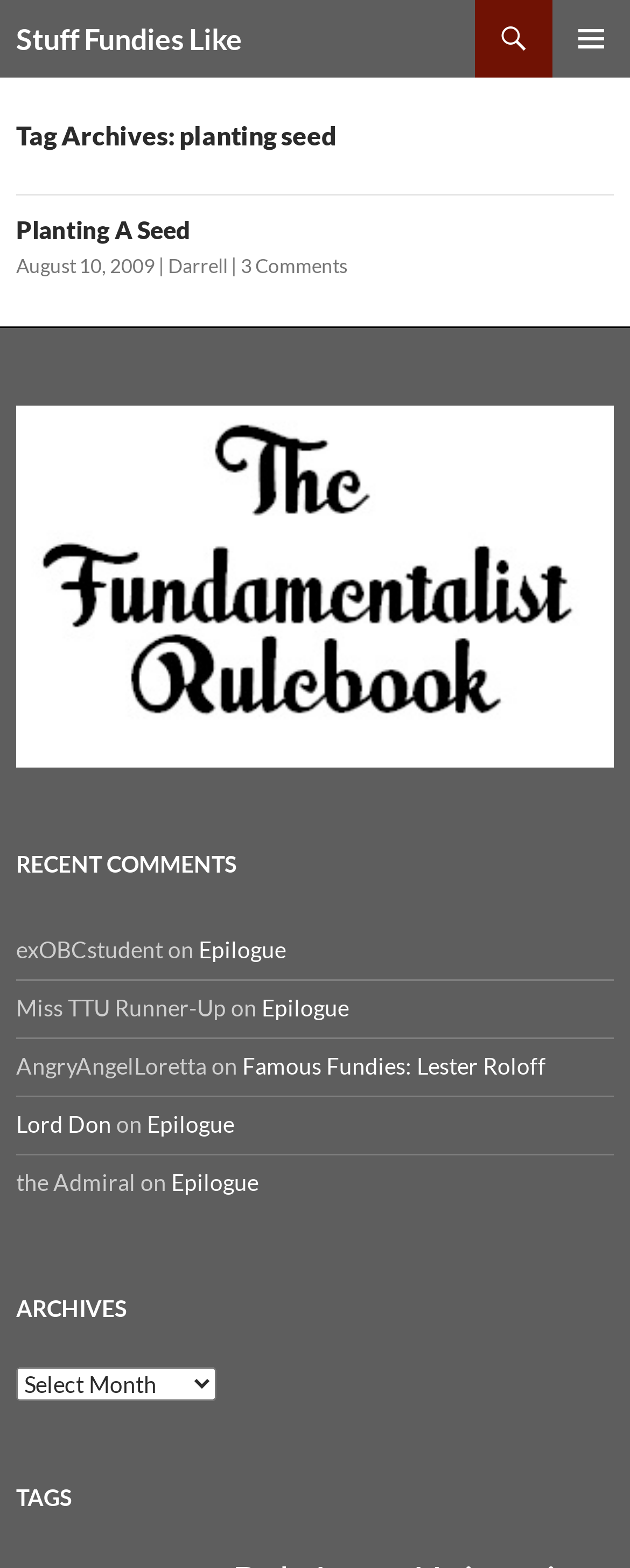Provide an in-depth caption for the webpage.

This webpage is titled "Stuff Fundies Like" and has a primary menu button located at the top right corner. Below the title, there is a "SKIP TO CONTENT" link. The main content area is divided into several sections. 

At the top, there is a header section with a title "Tag Archives: planting seed". Below this header, there is an article section with a heading "Planting A Seed" followed by a link with the same title, a date "August 10, 2009", an author "Darrell", and a comment count "3 Comments". 

Further down, there is an image taking up most of the width of the page. Below the image, there is a section titled "RECENT COMMENTS" with a list of recent comments, including usernames, dates, and links to the comments. 

At the bottom of the page, there are two more sections: "ARCHIVES" and "TAGS". The "ARCHIVES" section has a dropdown combobox, and the "TAGS" section has a heading but no other visible content.